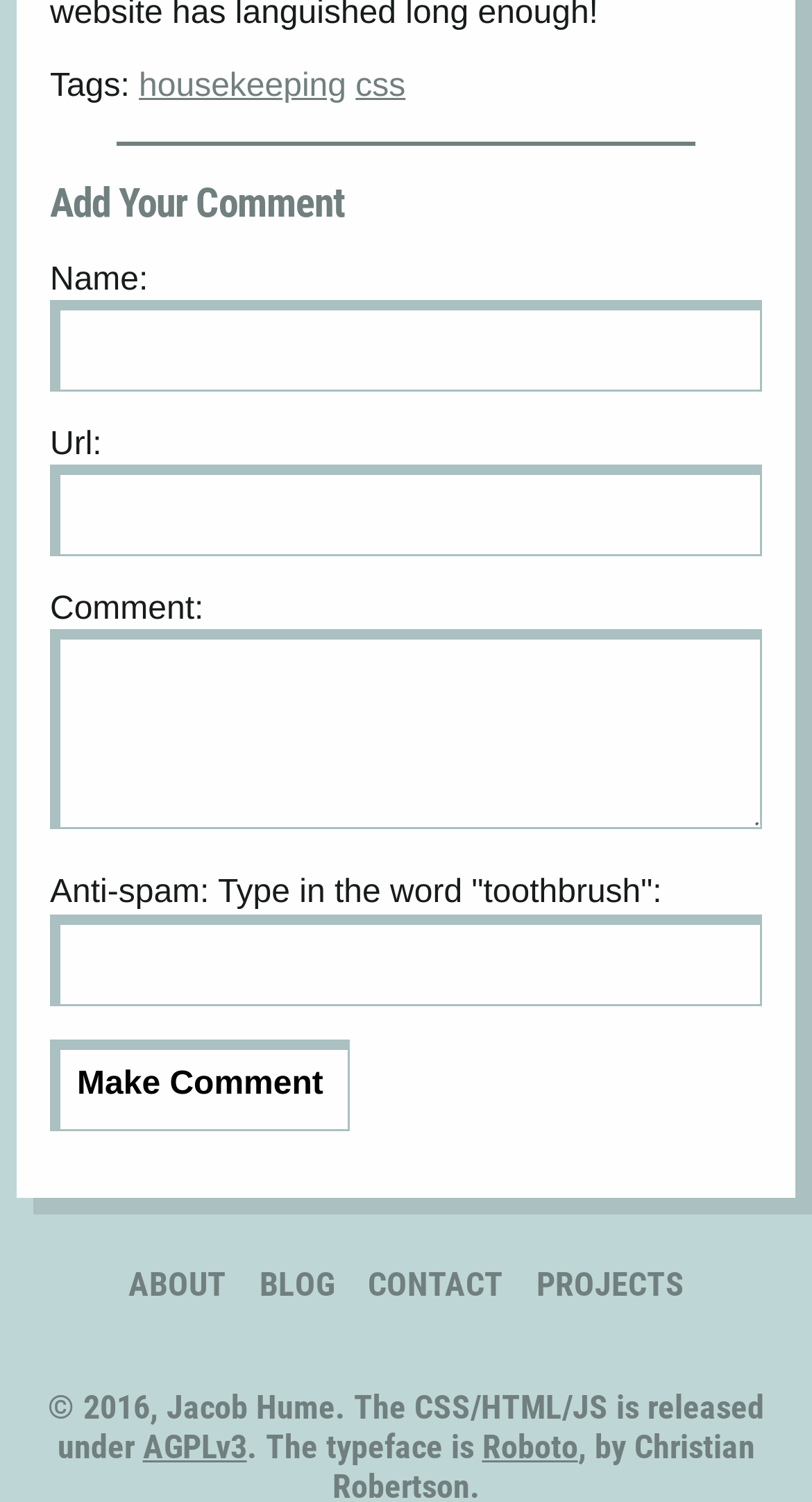From the details in the image, provide a thorough response to the question: What is the typeface used on this website?

The typeface used on this website is mentioned at the bottom of the page, which is 'Roboto'.